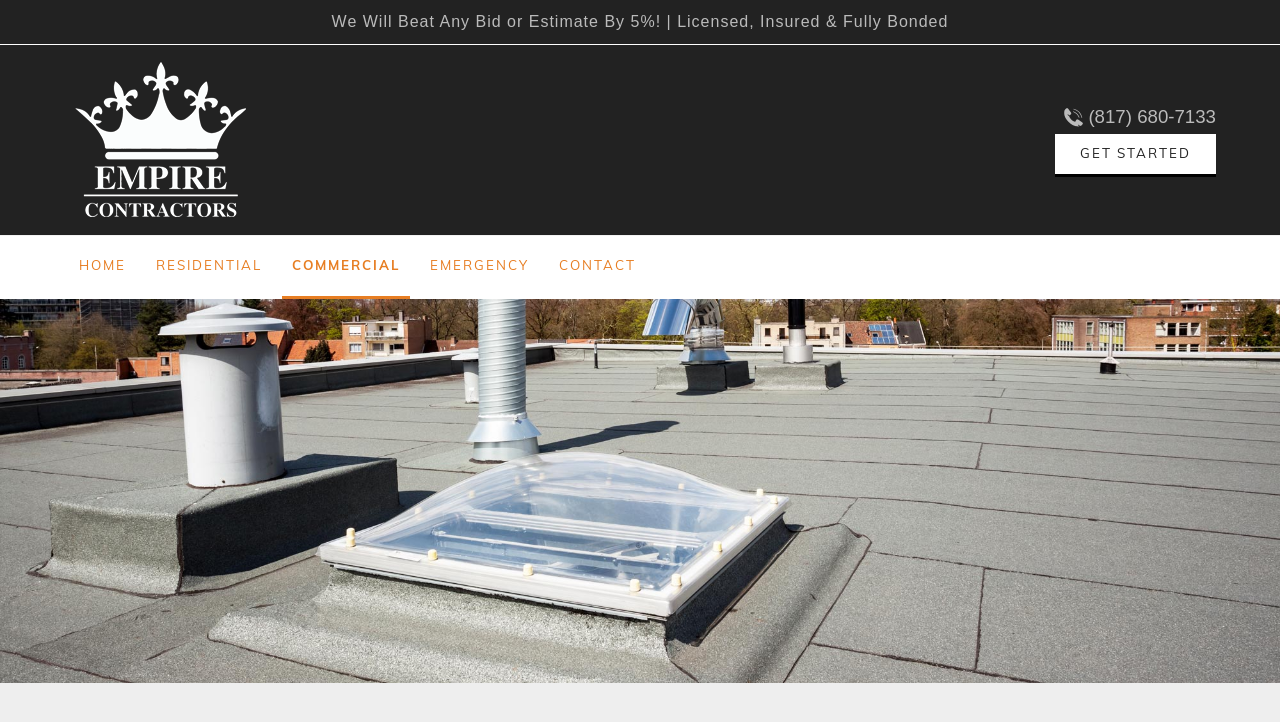How many navigation links are on the top of the webpage? Please answer the question using a single word or phrase based on the image.

5